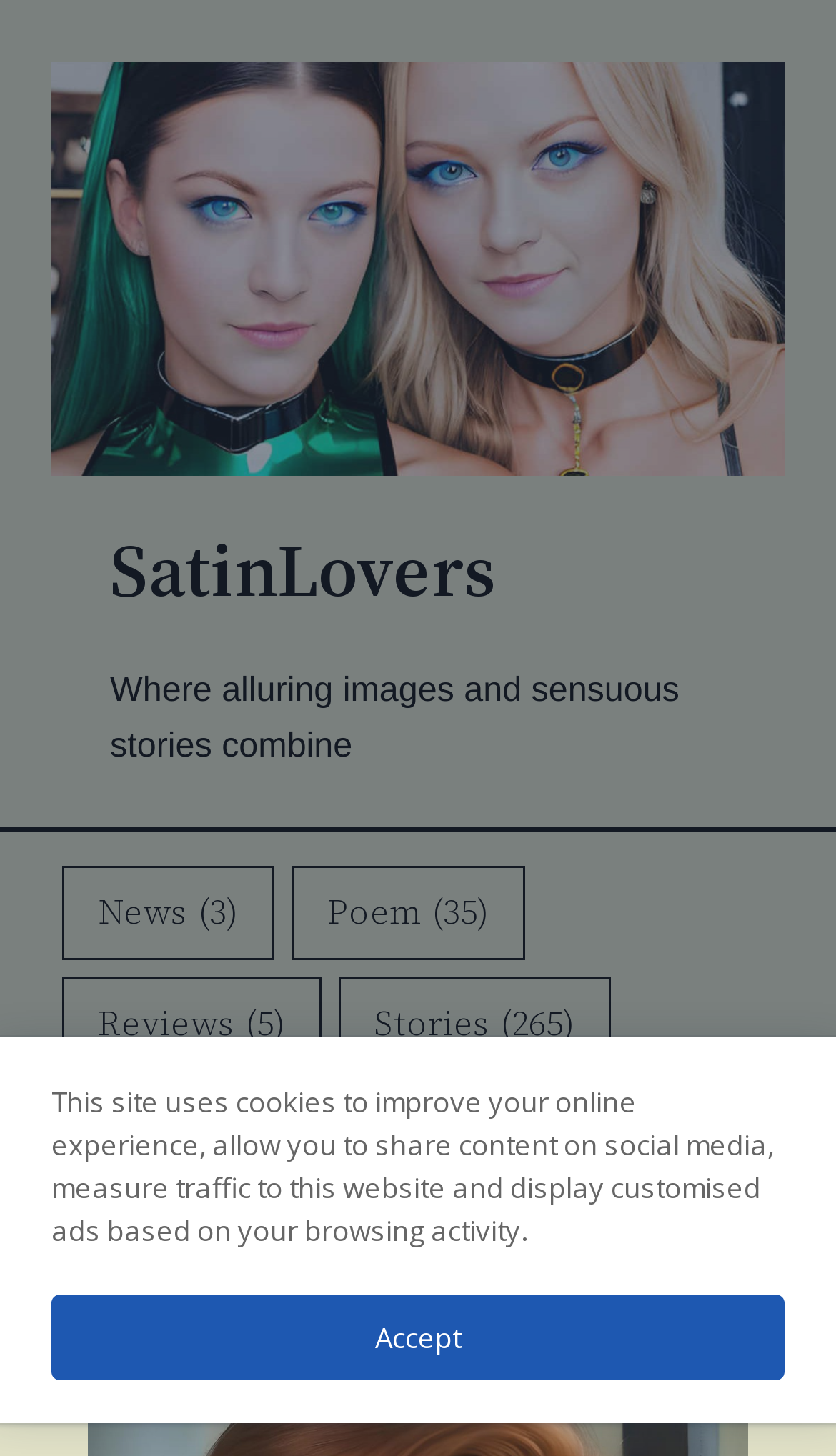Based on the image, provide a detailed and complete answer to the question: 
What is the name of the website?

I found the heading 'SatinLovers' at the top of the webpage, which suggests that it is the name of the website.